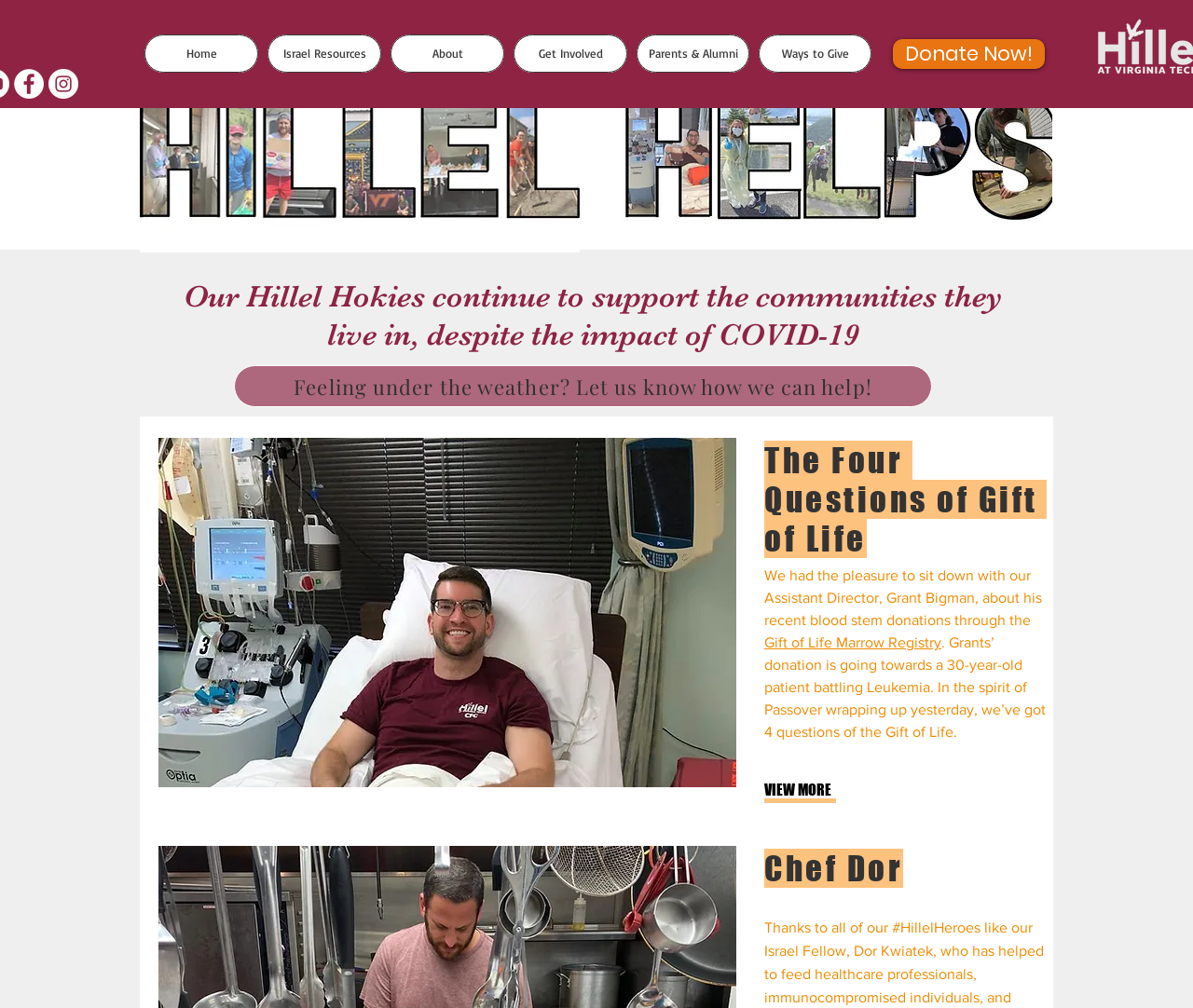Answer the question below with a single word or a brief phrase: 
What is the name of the person mentioned in the text?

Grant Bigman